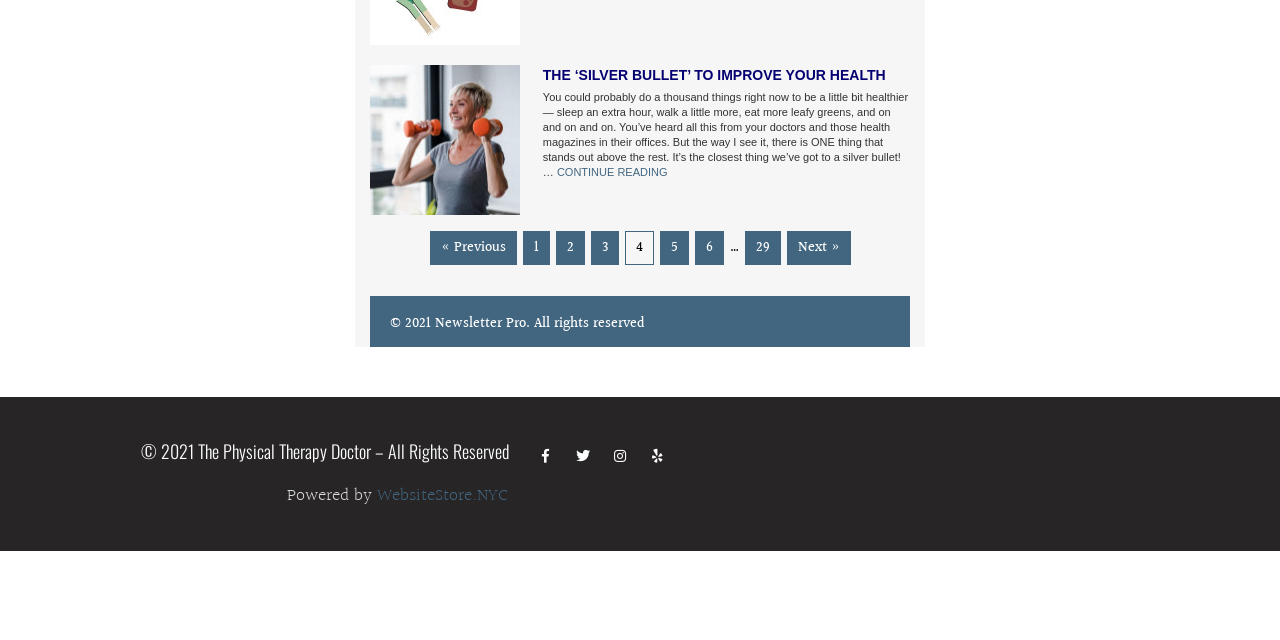Please specify the bounding box coordinates in the format (top-left x, top-left y, bottom-right x, bottom-right y), with values ranging from 0 to 1. Identify the bounding box for the UI component described as follows: CONTINUE READING

[0.435, 0.259, 0.521, 0.278]